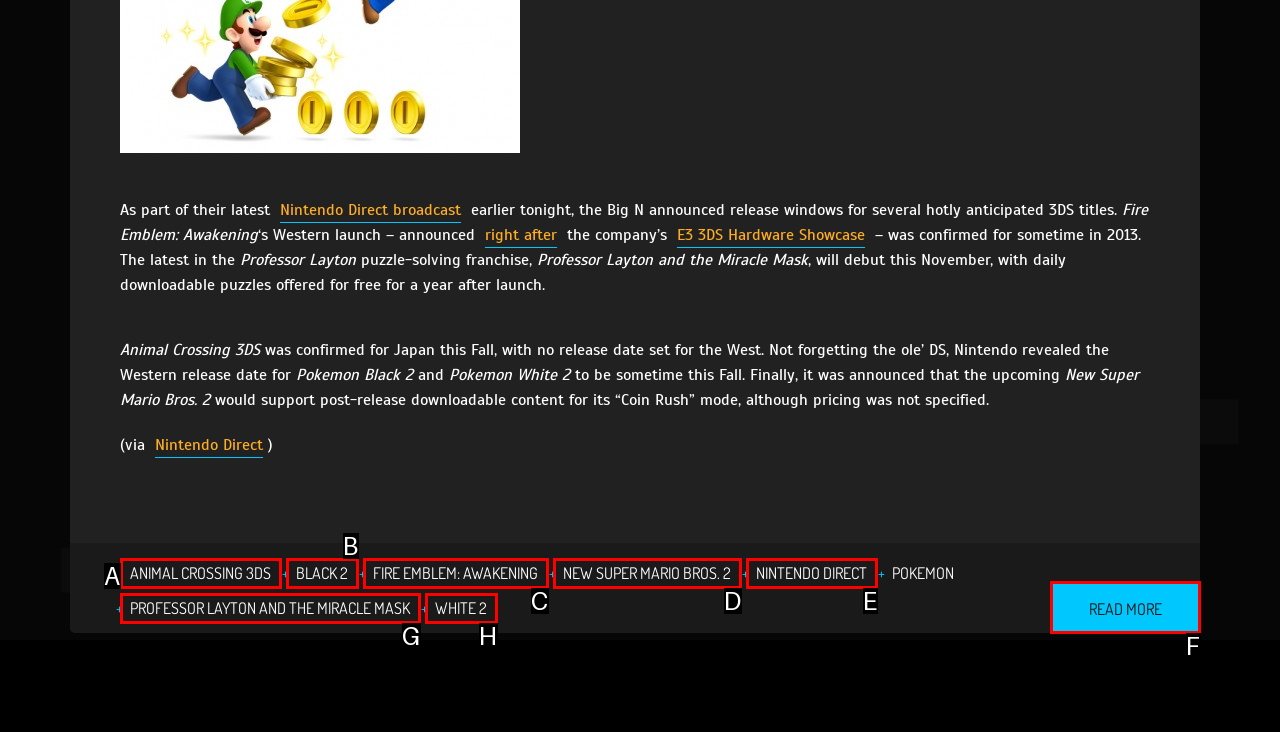Identify the HTML element that best matches the description: white 2. Provide your answer by selecting the corresponding letter from the given options.

H